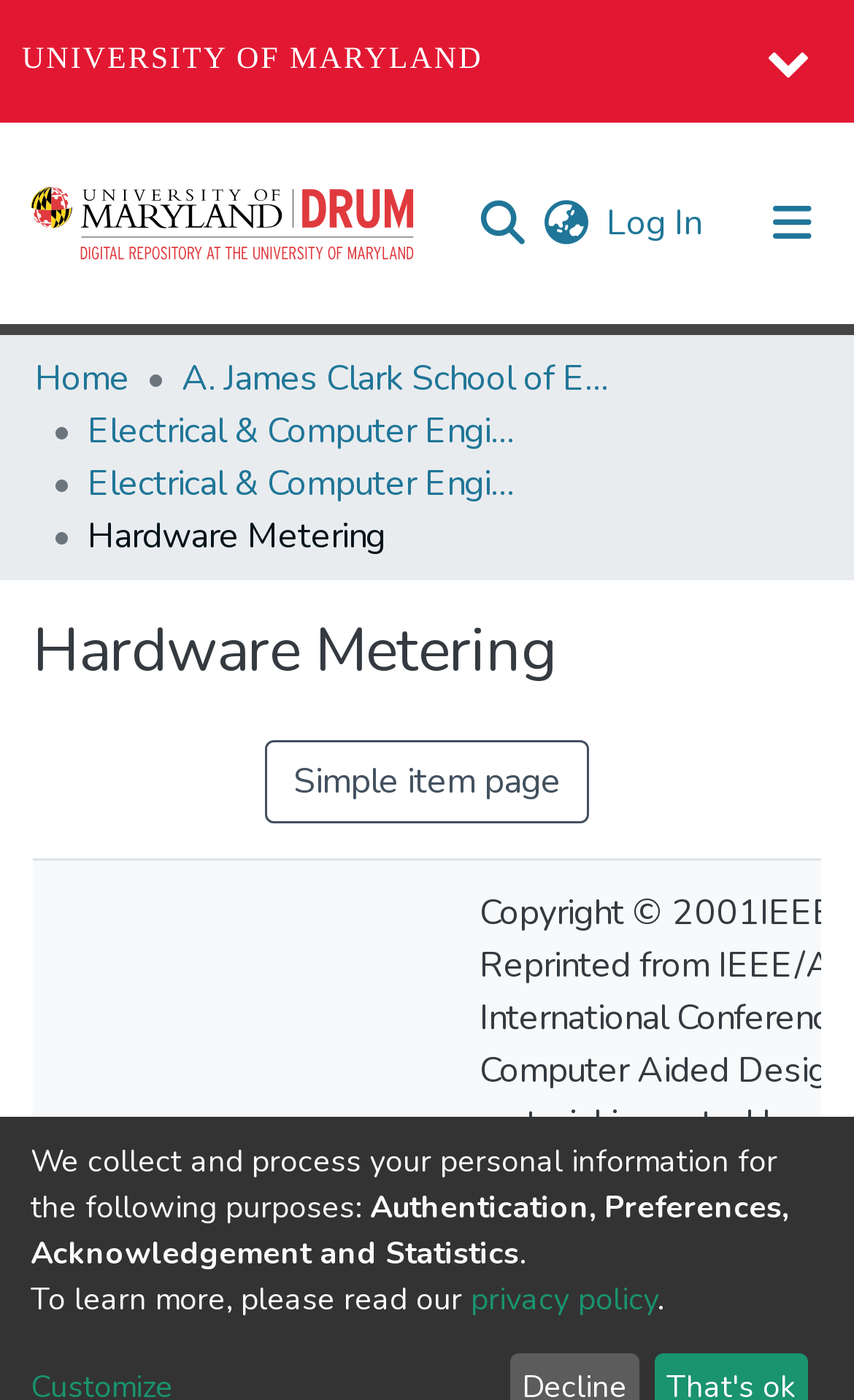Can you find the bounding box coordinates for the element to click on to achieve the instruction: "Log in to the system"?

[0.705, 0.142, 0.826, 0.177]